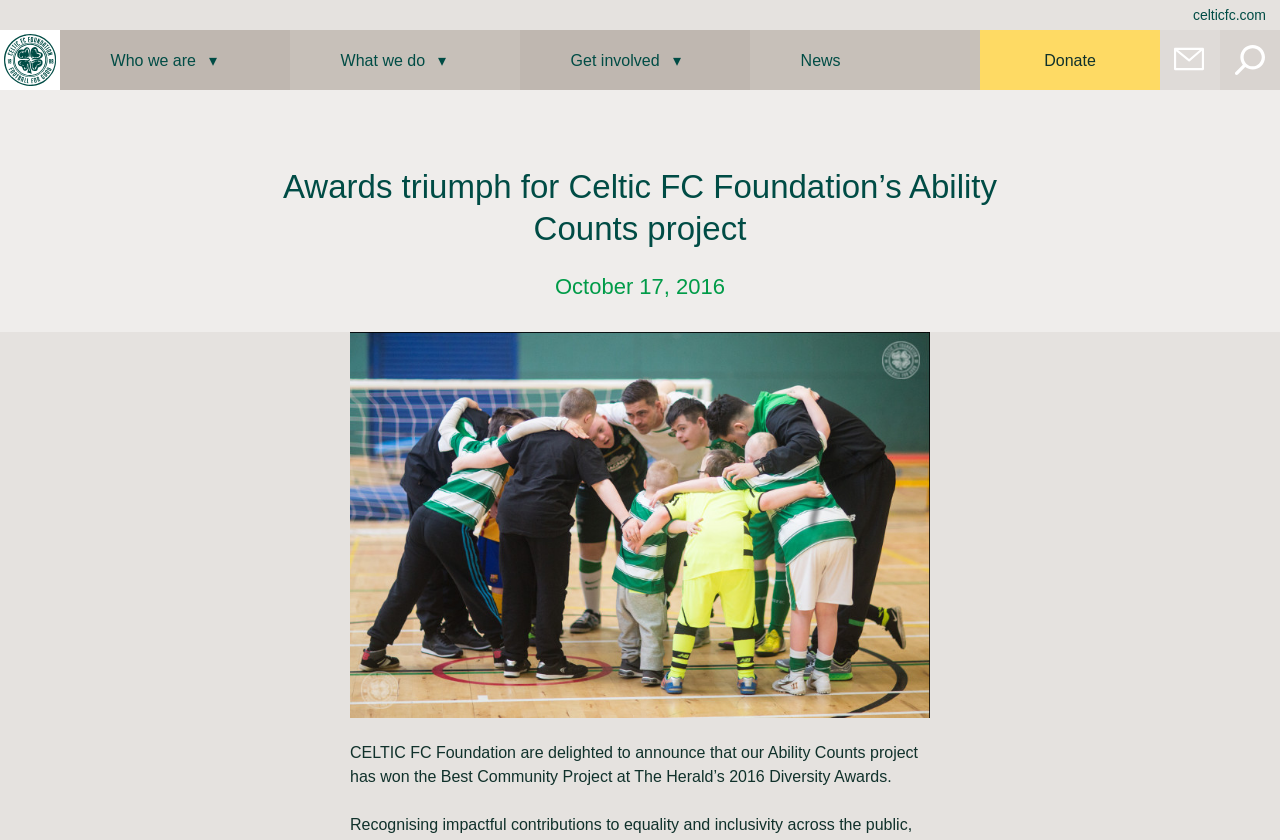Provide a brief response to the question using a single word or phrase: 
What is the purpose of the 'Donate' link?

To donate to the foundation